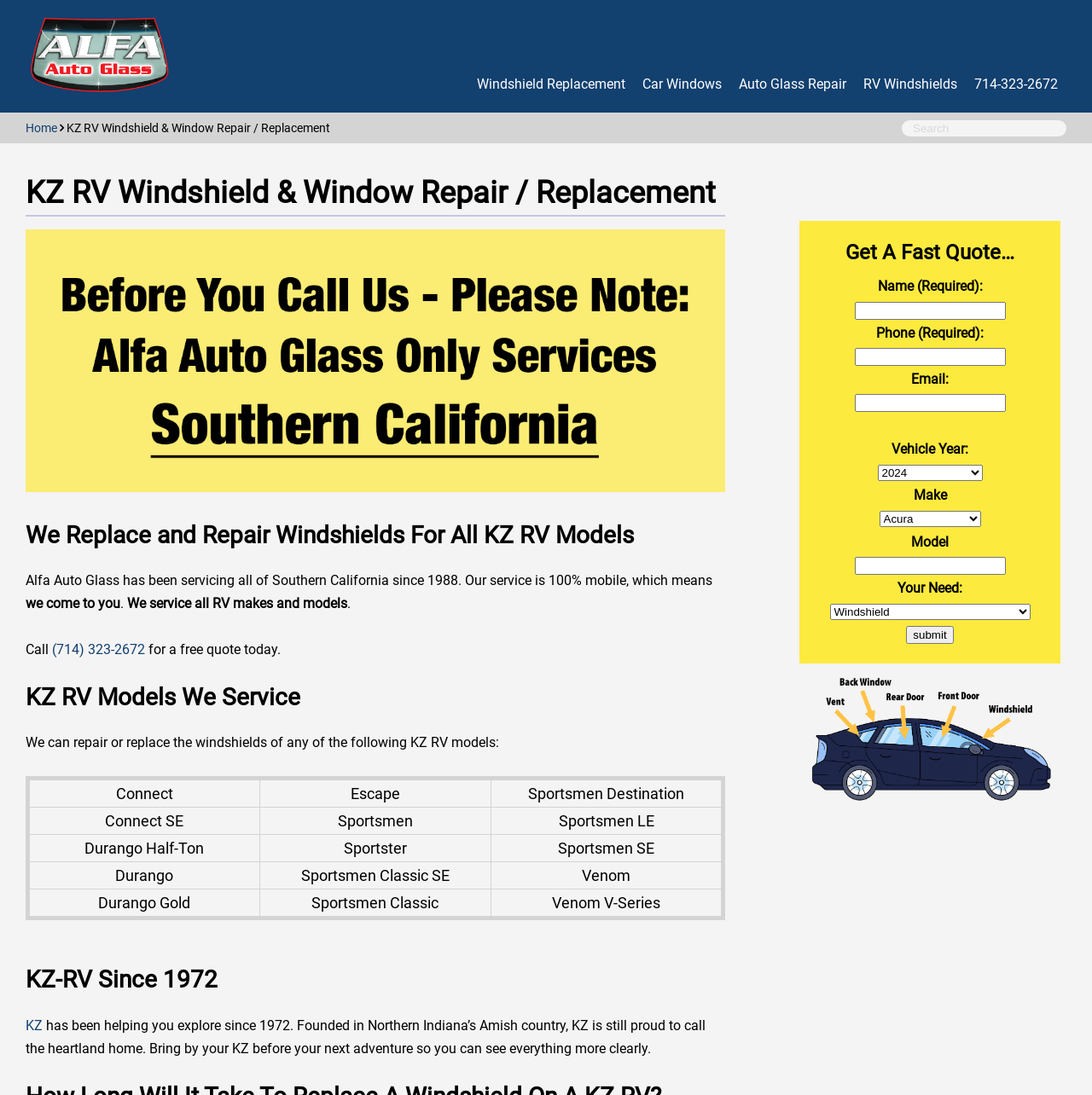Locate the UI element described by Home and provide its bounding box coordinates. Use the format (top-left x, top-left y, bottom-right x, bottom-right y) with all values as floating point numbers between 0 and 1.

[0.023, 0.111, 0.052, 0.123]